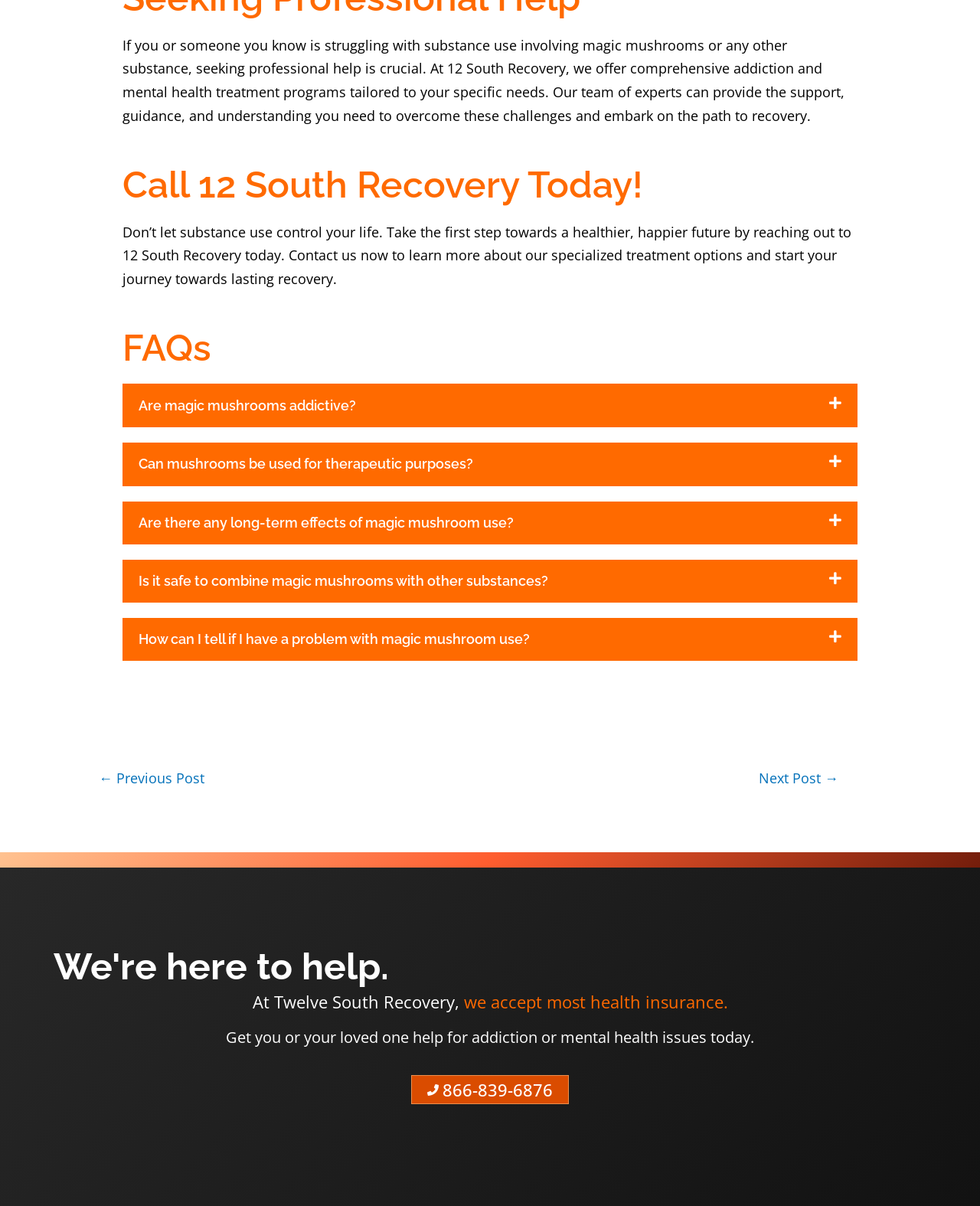Please find the bounding box for the following UI element description. Provide the coordinates in (top-left x, top-left y, bottom-right x, bottom-right y) format, with values between 0 and 1: 866-839-6876

[0.42, 0.892, 0.58, 0.916]